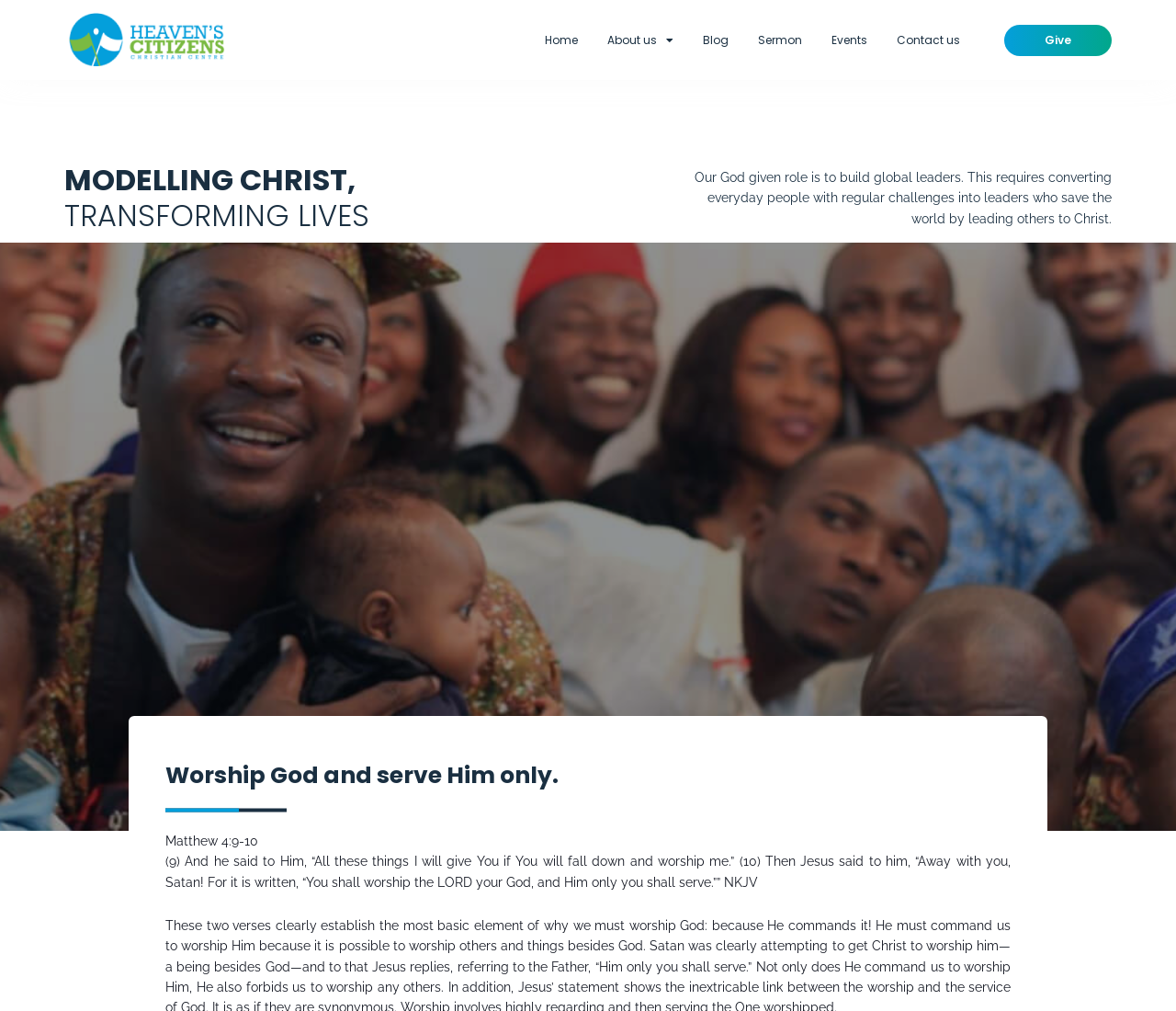Based on the element description: "Events", identify the bounding box coordinates for this UI element. The coordinates must be four float numbers between 0 and 1, listed as [left, top, right, bottom].

[0.695, 0.019, 0.75, 0.061]